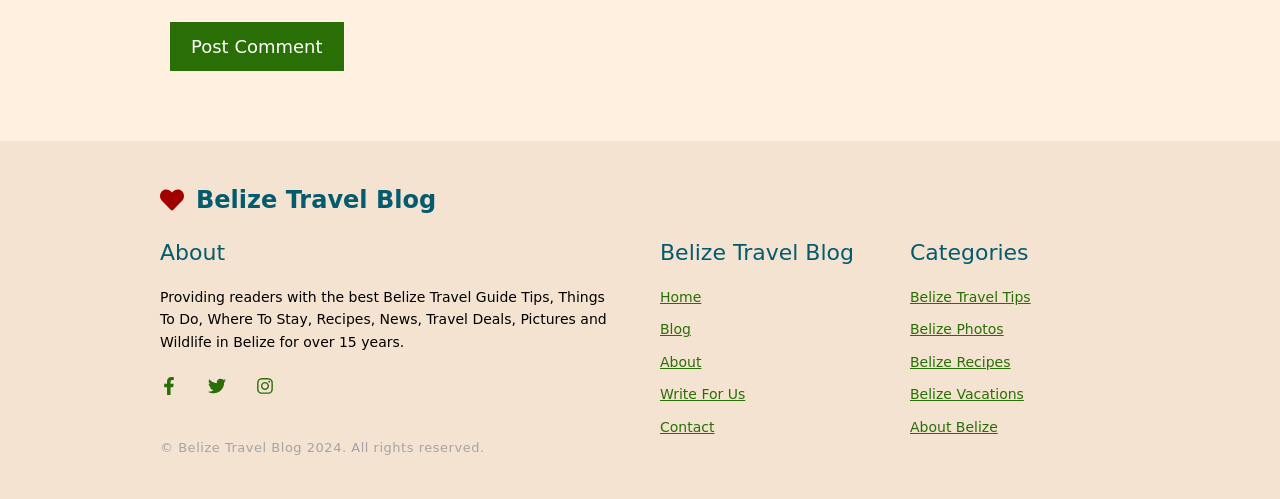Please answer the following question using a single word or phrase: 
What is the main topic of this blog?

Belize Travel